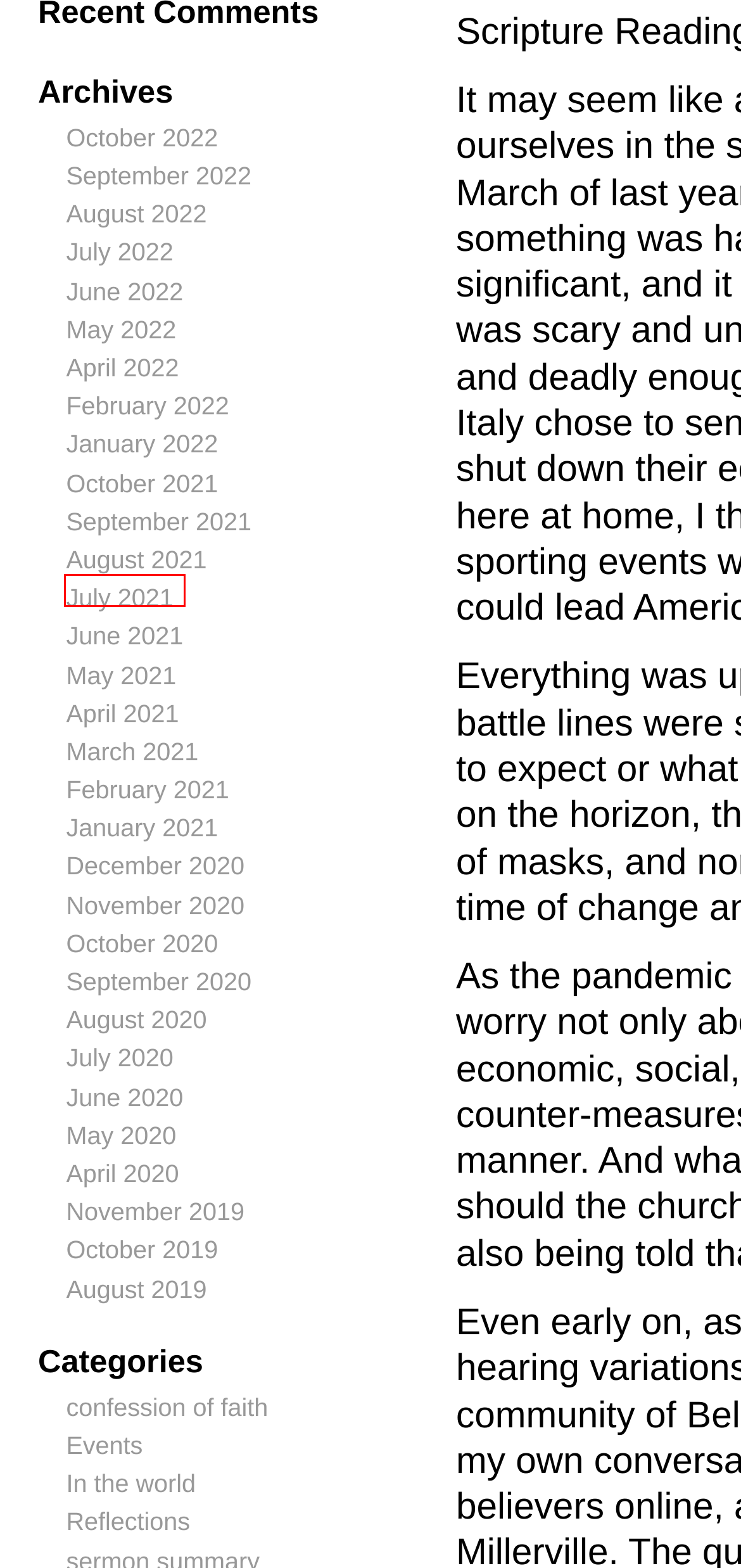A screenshot of a webpage is given, featuring a red bounding box around a UI element. Please choose the webpage description that best aligns with the new webpage after clicking the element in the bounding box. These are the descriptions:
A. June 2020 – Millersville Mennonite Church
B. February 2021 – Millersville Mennonite Church
C. June 2021 – Millersville Mennonite Church
D. May 2020 – Millersville Mennonite Church
E. April 2020 – Millersville Mennonite Church
F. Reflections – Millersville Mennonite Church
G. September 2022 – Millersville Mennonite Church
H. April 2022 – Millersville Mennonite Church

C